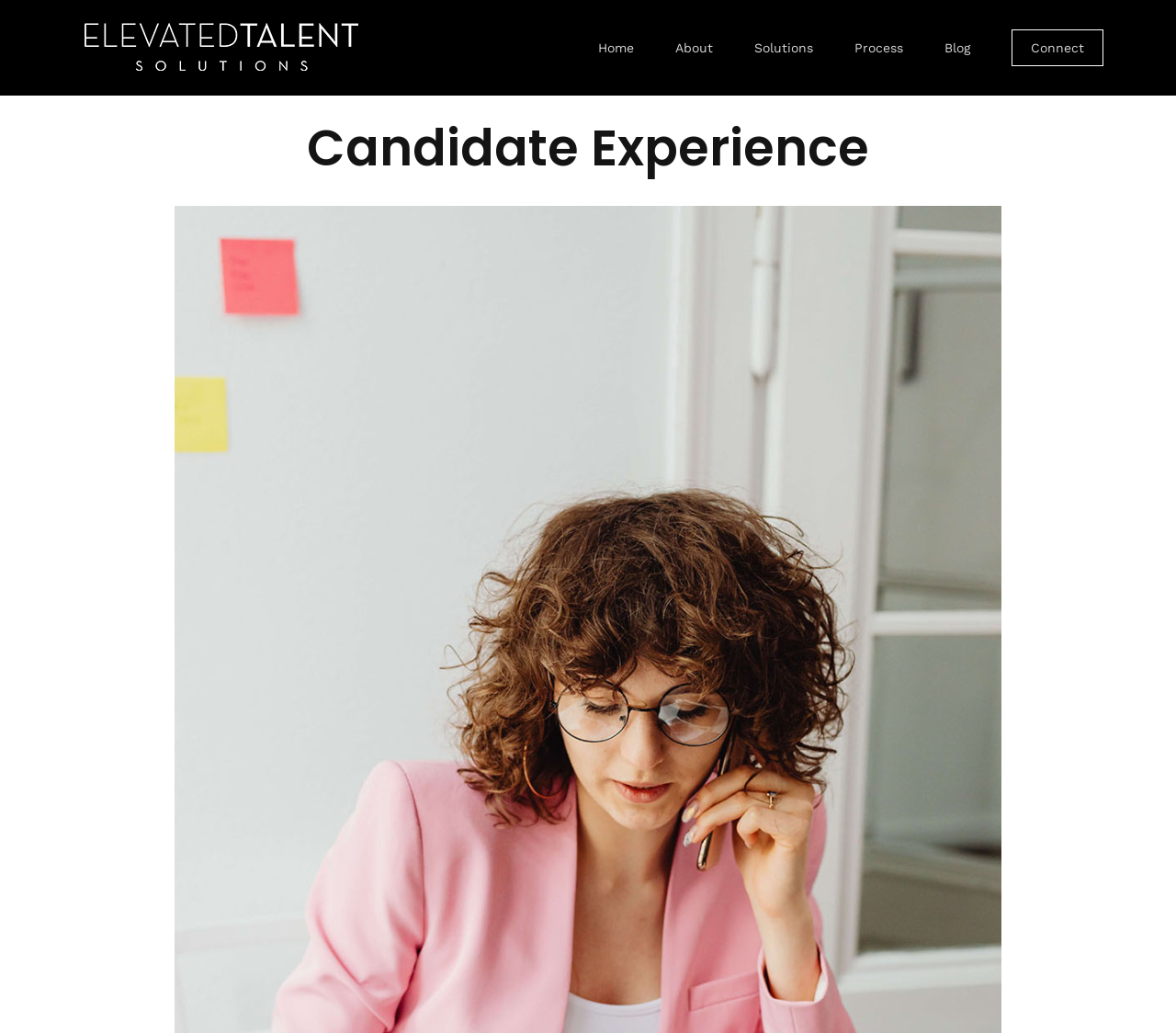Give a detailed account of the webpage.

The webpage is about Candidate Experience, a crucial differentiator for recruiters. At the top left corner, there is a logo of Elevated Talent Solutions, which is also a clickable link. To the right of the logo, there is a main menu navigation bar with six links: Home, About, Solutions, Process, Blog, and Connect. 

Below the navigation bar, there is a prominent heading that reads "Candidate Experience".